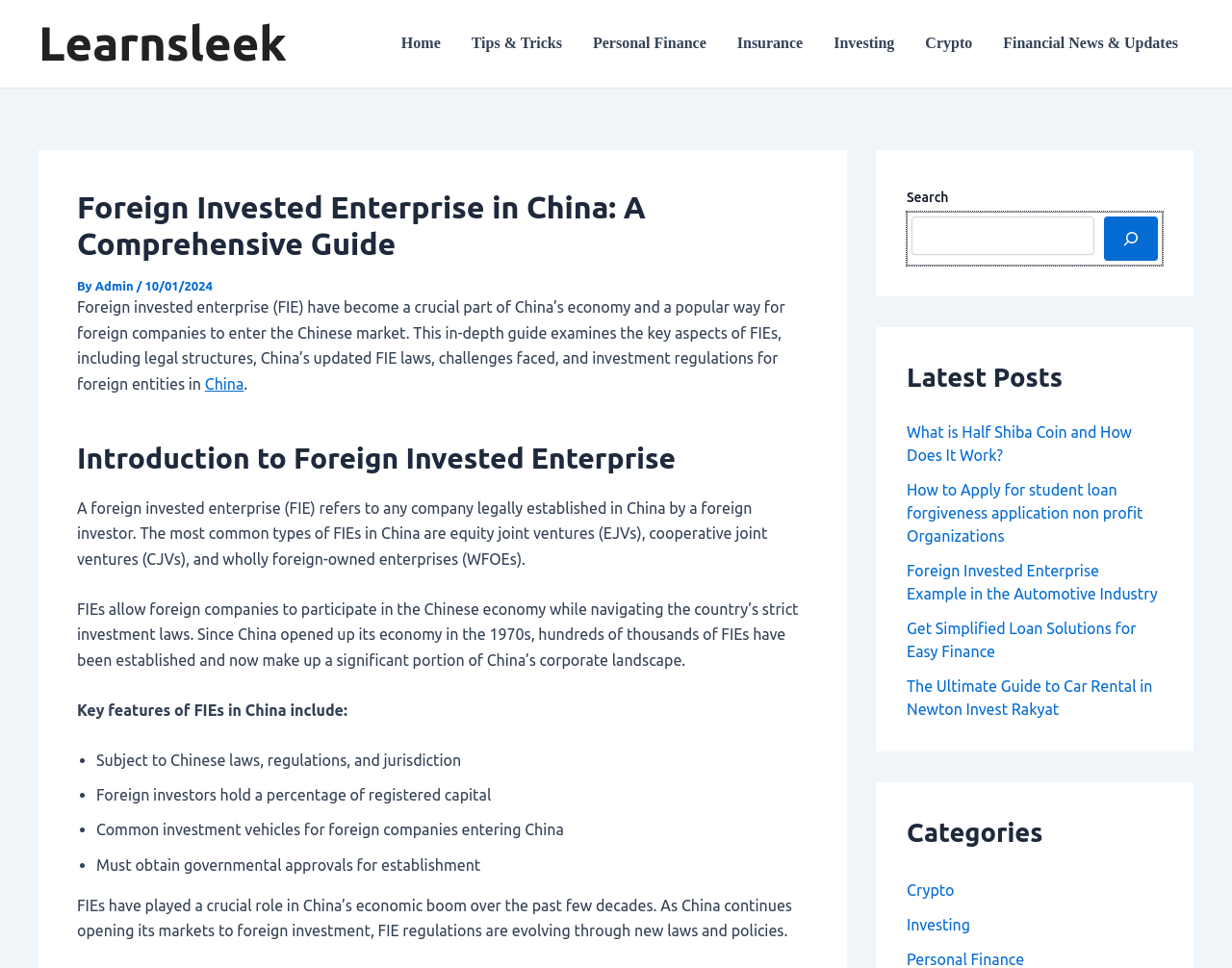What are the common investment vehicles for foreign companies entering China?
Examine the webpage screenshot and provide an in-depth answer to the question.

The webpage lists the key features of FIEs in China, including that they are common investment vehicles for foreign companies entering China. This information is provided in a bullet point list under the heading 'Key features of FIEs in China'.